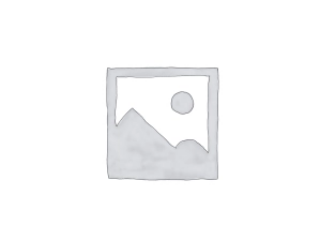What type of website is this graphic likely to be found on?
Please analyze the image and answer the question with as much detail as possible.

Based on the context, this graphic is likely to be found on an industrial parts website, where it would be used to represent various components or items listed alongside similar placeholders.